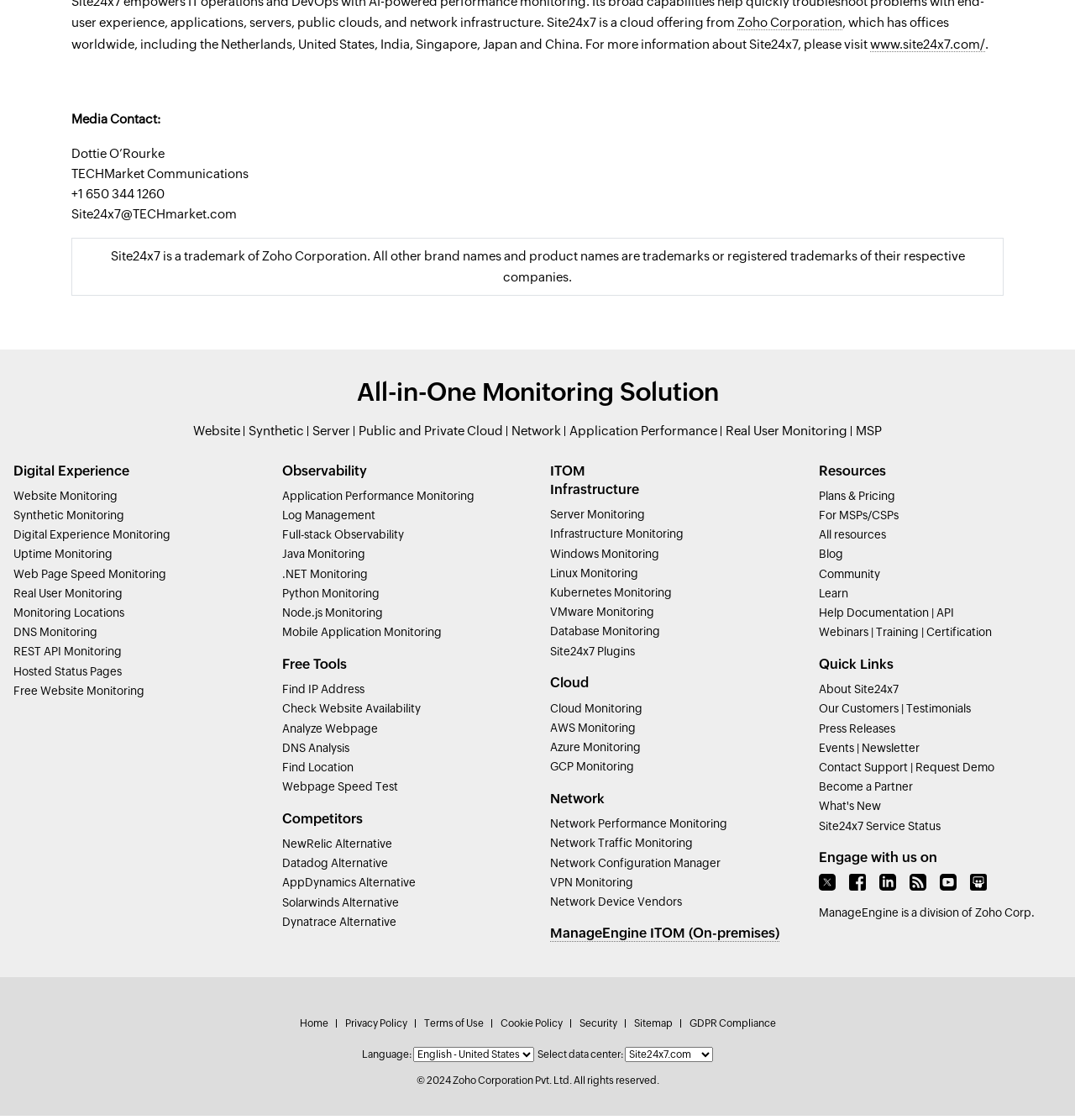Identify the bounding box coordinates for the element that needs to be clicked to fulfill this instruction: "Check Website Availability". Provide the coordinates in the format of four float numbers between 0 and 1: [left, top, right, bottom].

[0.262, 0.627, 0.391, 0.639]